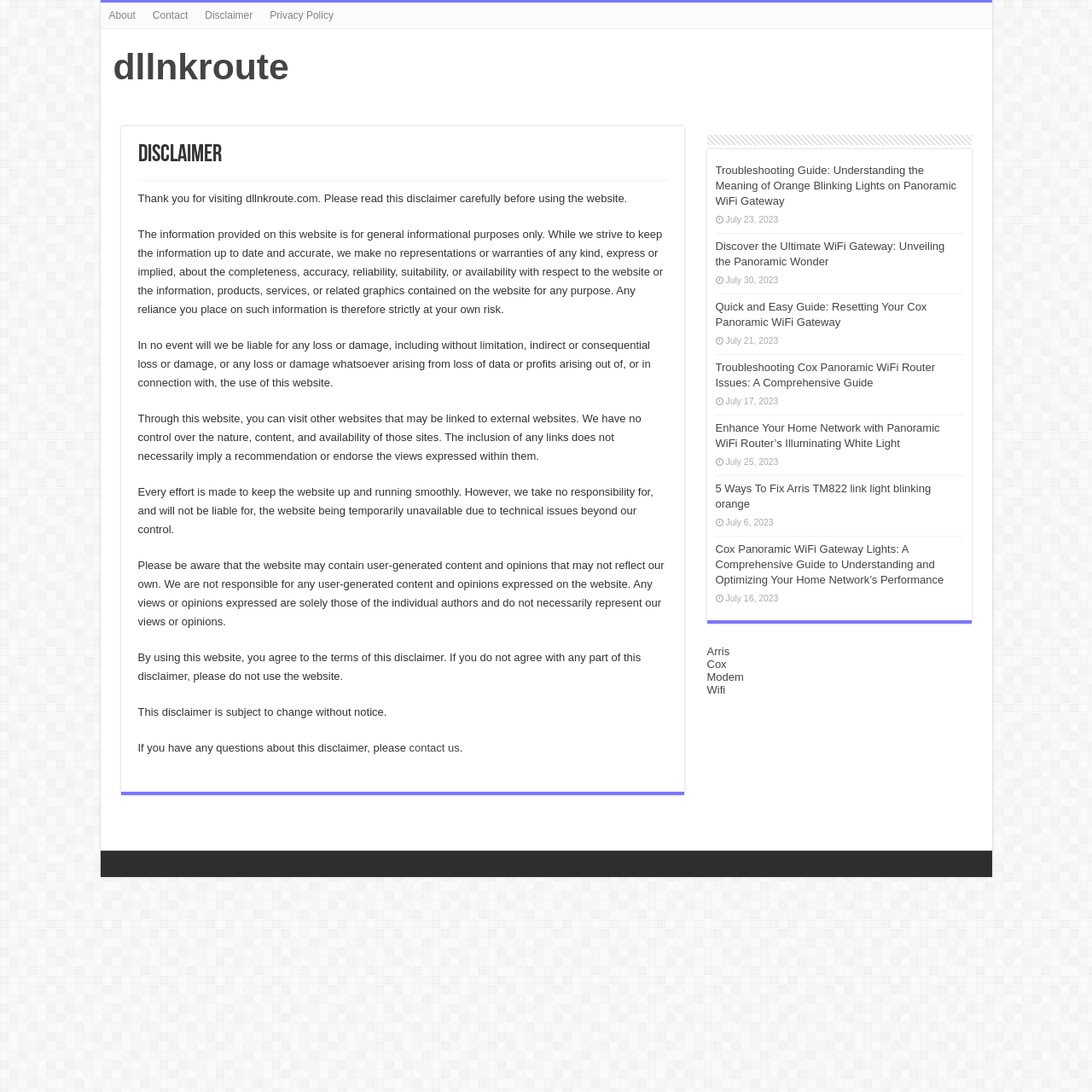Find the bounding box coordinates for the UI element whose description is: "contact us". The coordinates should be four float numbers between 0 and 1, in the format [left, top, right, bottom].

[0.375, 0.679, 0.421, 0.691]